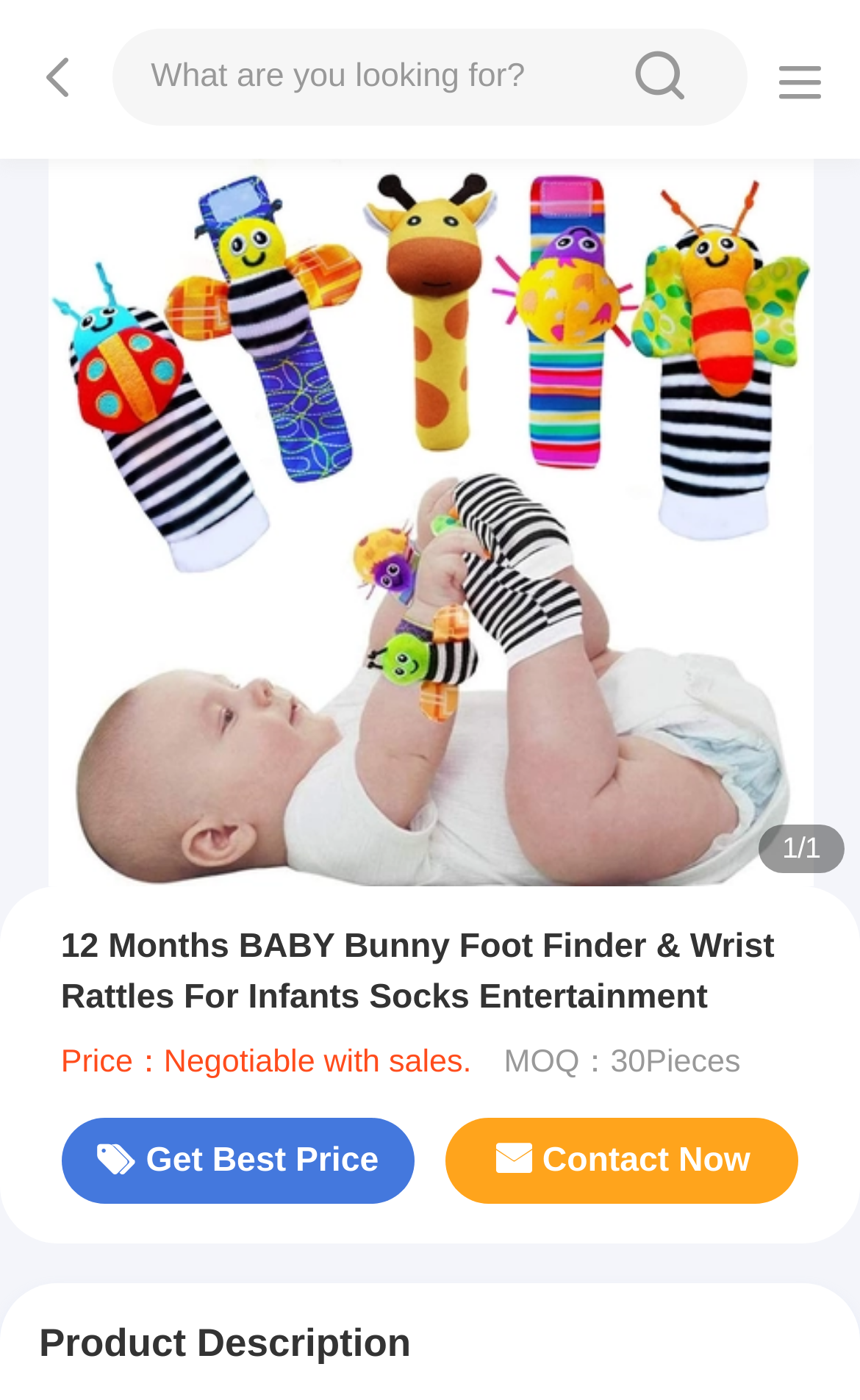Answer the following in one word or a short phrase: 
What is the function of the '' icon?

Search